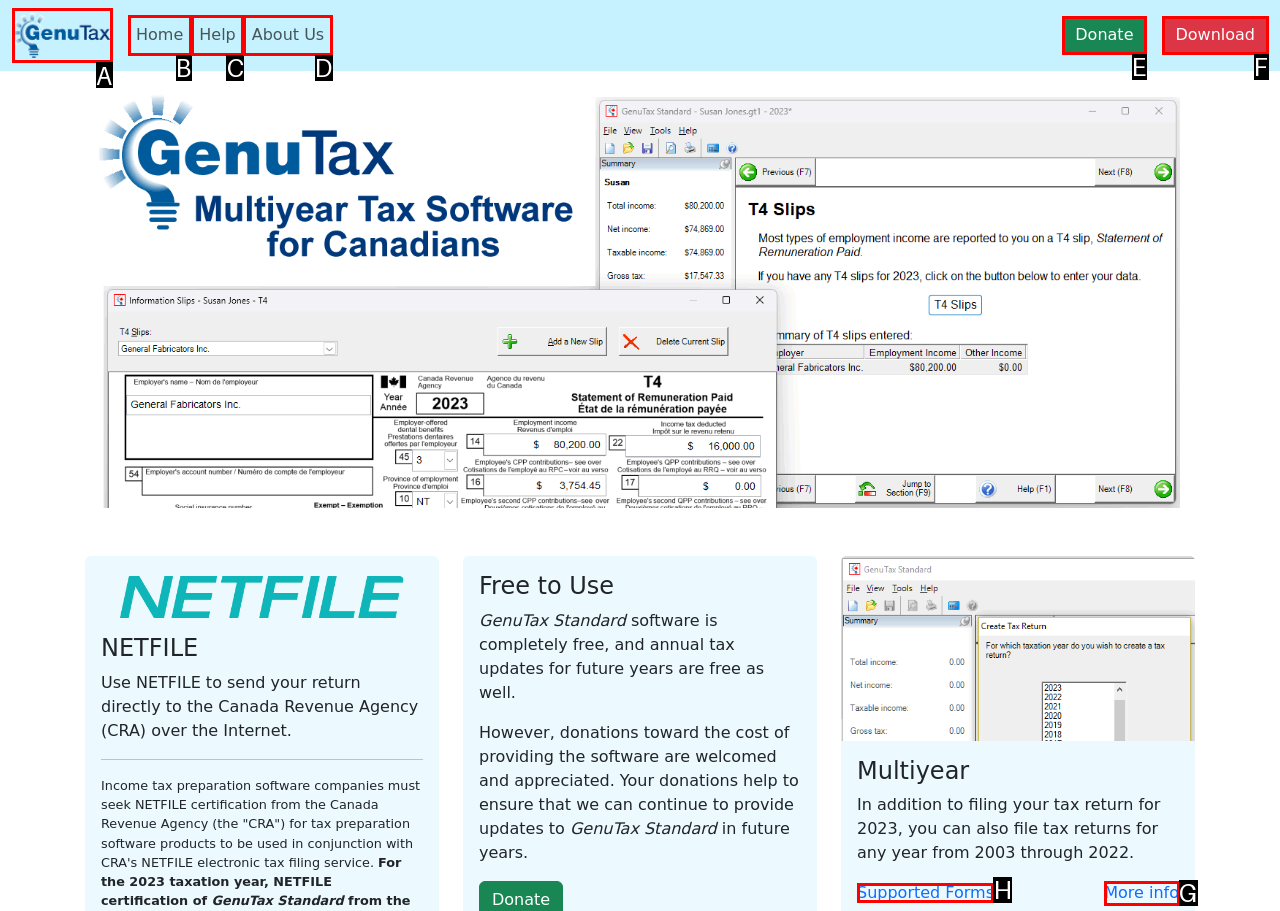Tell me which one HTML element best matches the description: More info
Answer with the option's letter from the given choices directly.

G